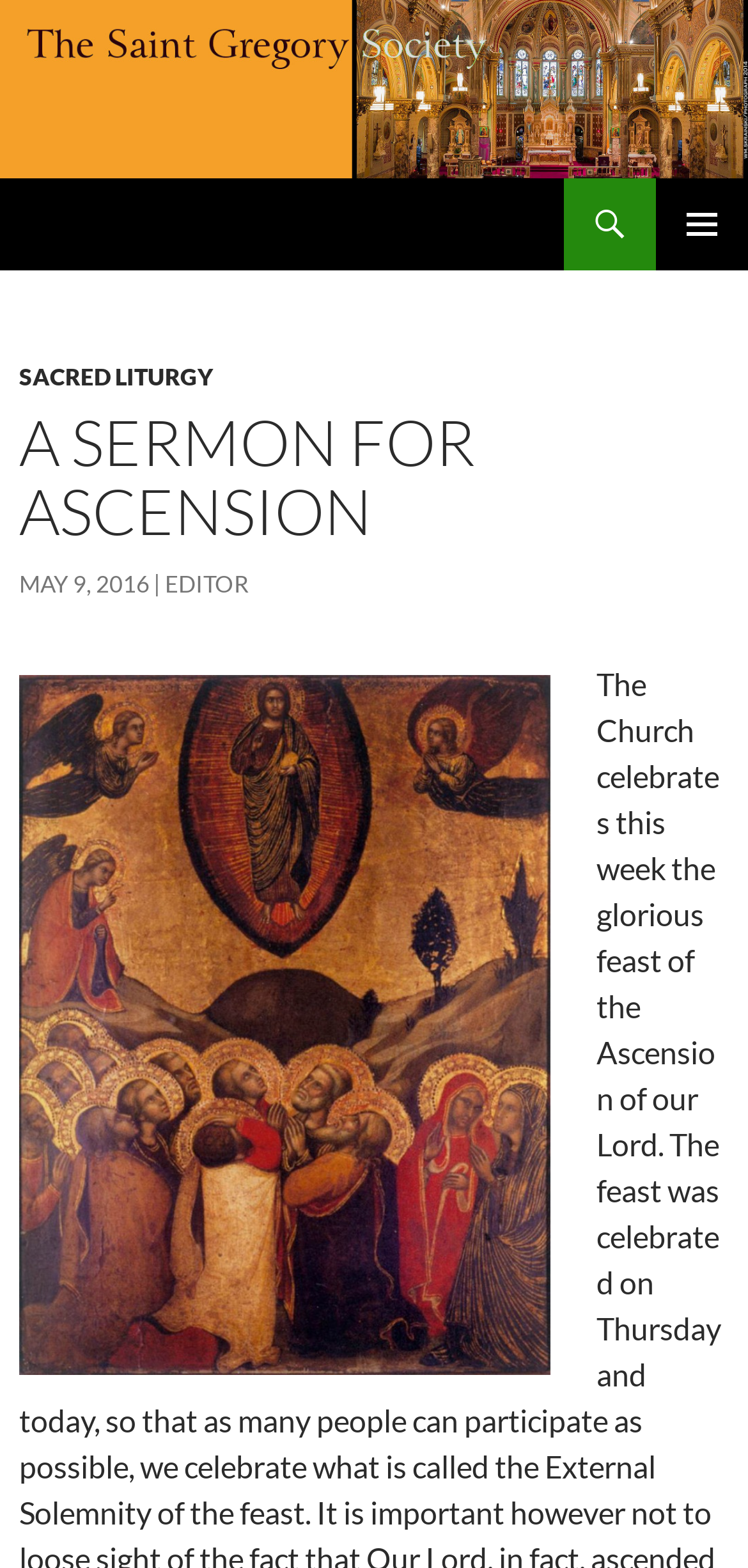What is the date of the sermon?
Based on the image, answer the question in a detailed manner.

I found the answer by looking at the link 'MAY 9, 2016' in the main content area of the webpage, which is below the heading 'A SERMON FOR ASCENSION'.